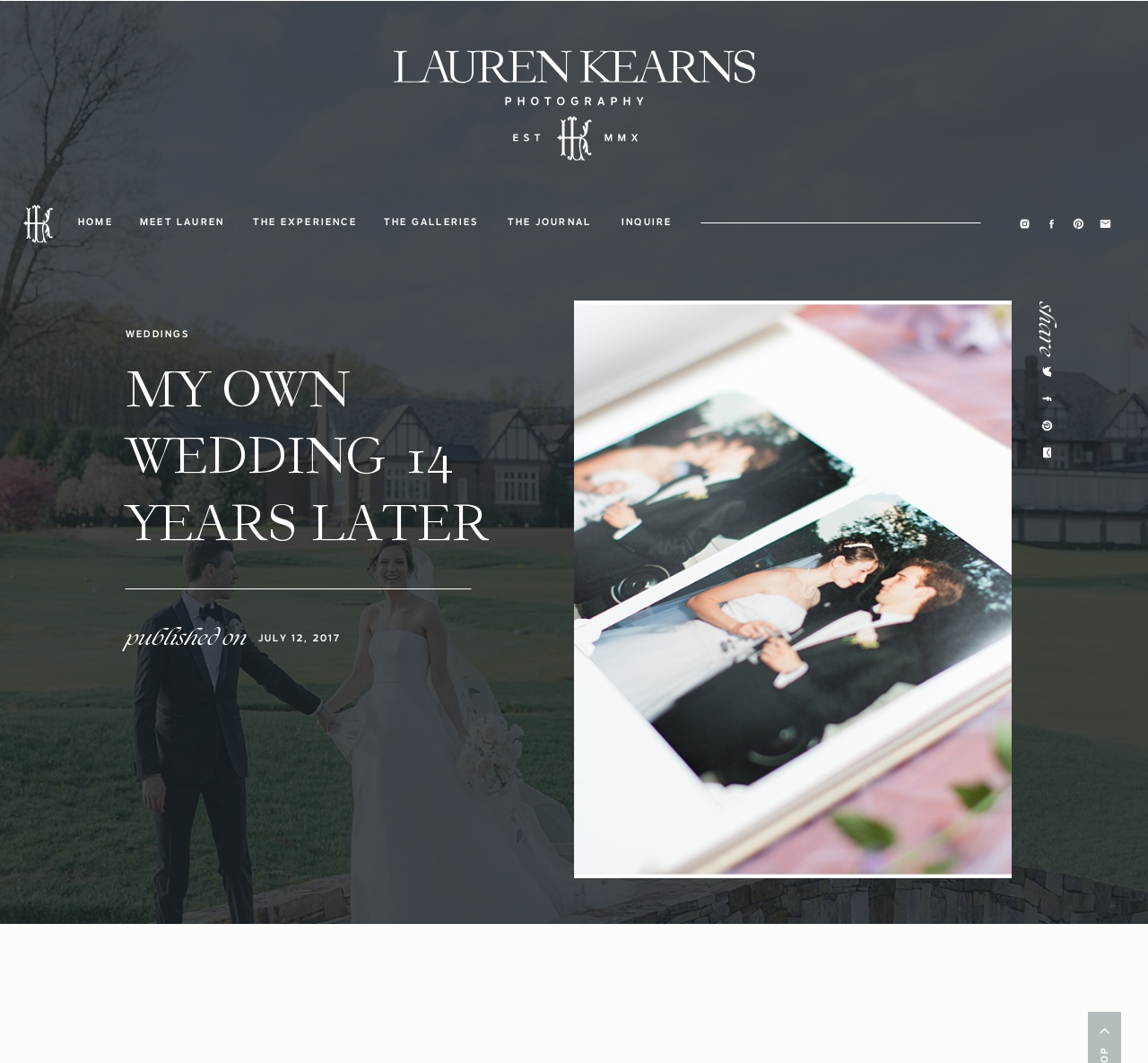Identify the bounding box coordinates for the element that needs to be clicked to fulfill this instruction: "Place an order now and get 10% off". Provide the coordinates in the format of four float numbers between 0 and 1: [left, top, right, bottom].

None